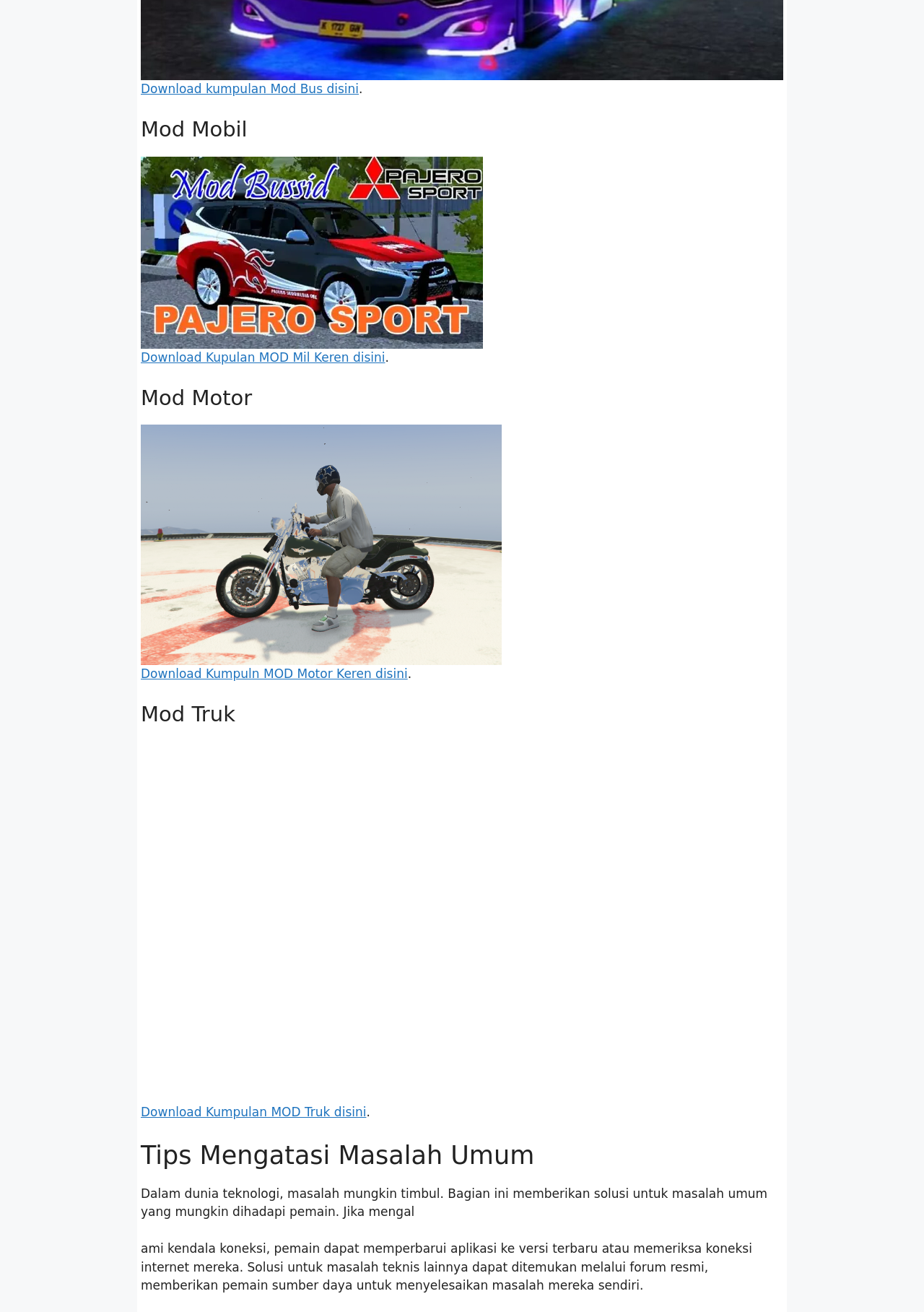Answer the question using only a single word or phrase: 
How many mod categories are there?

Three